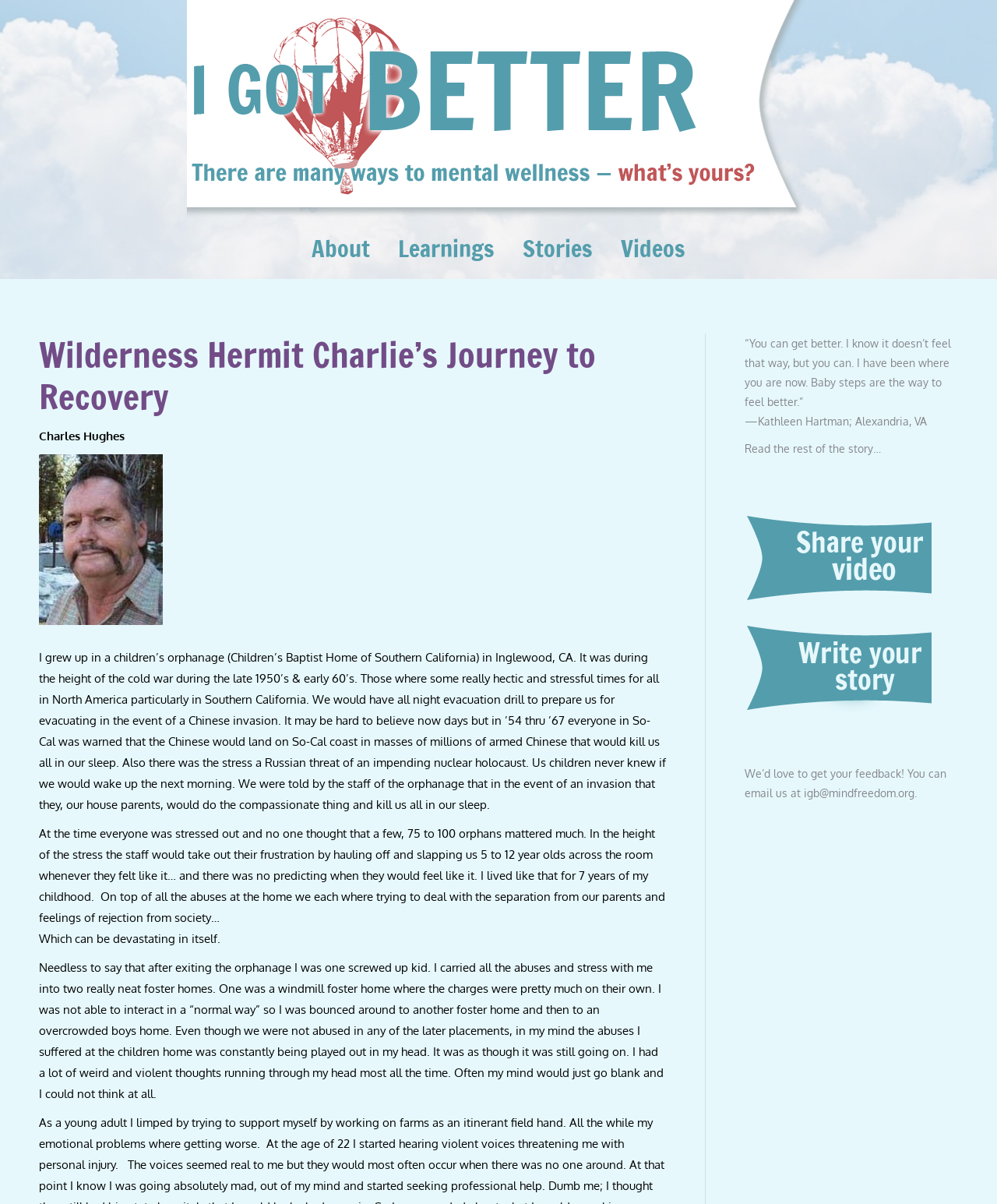Identify the coordinates of the bounding box for the element that must be clicked to accomplish the instruction: "Go to Top".

[0.958, 0.794, 0.992, 0.822]